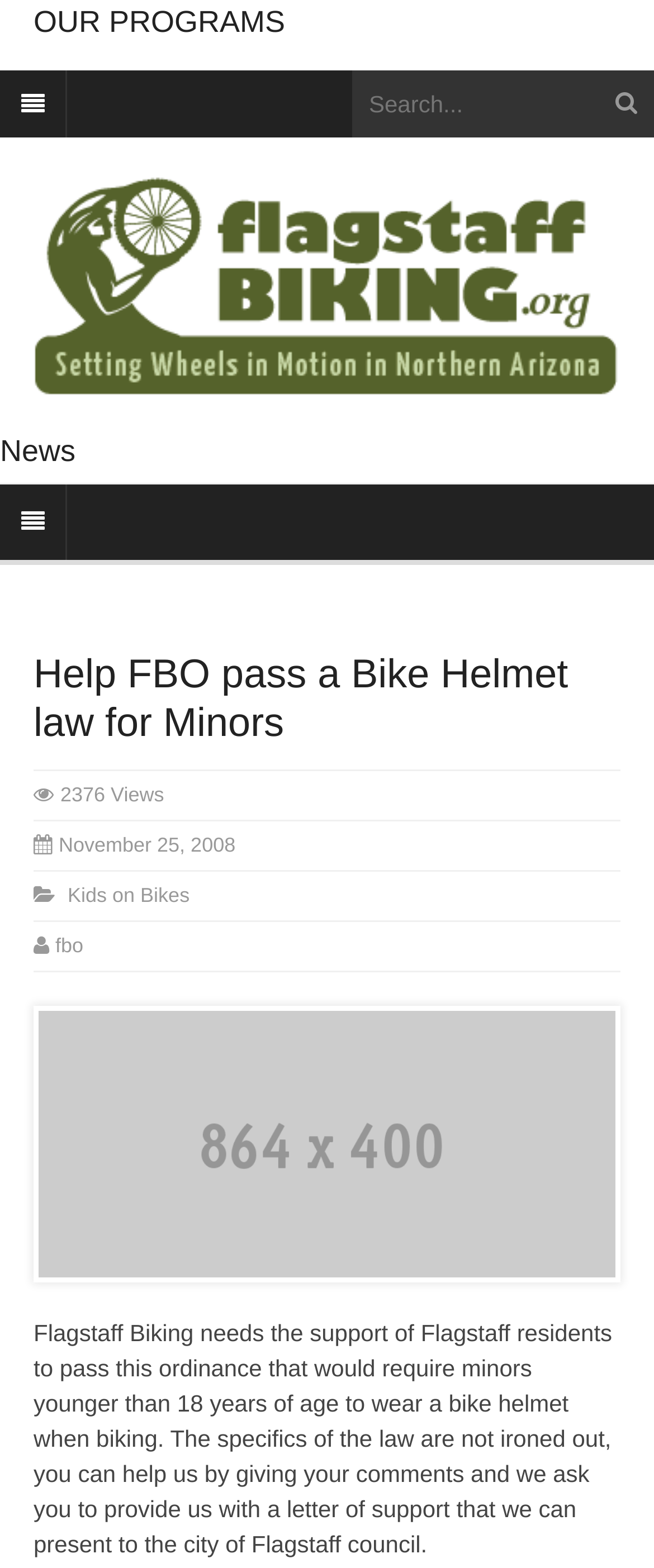Determine the bounding box for the UI element described here: "fbo".

[0.085, 0.595, 0.127, 0.61]